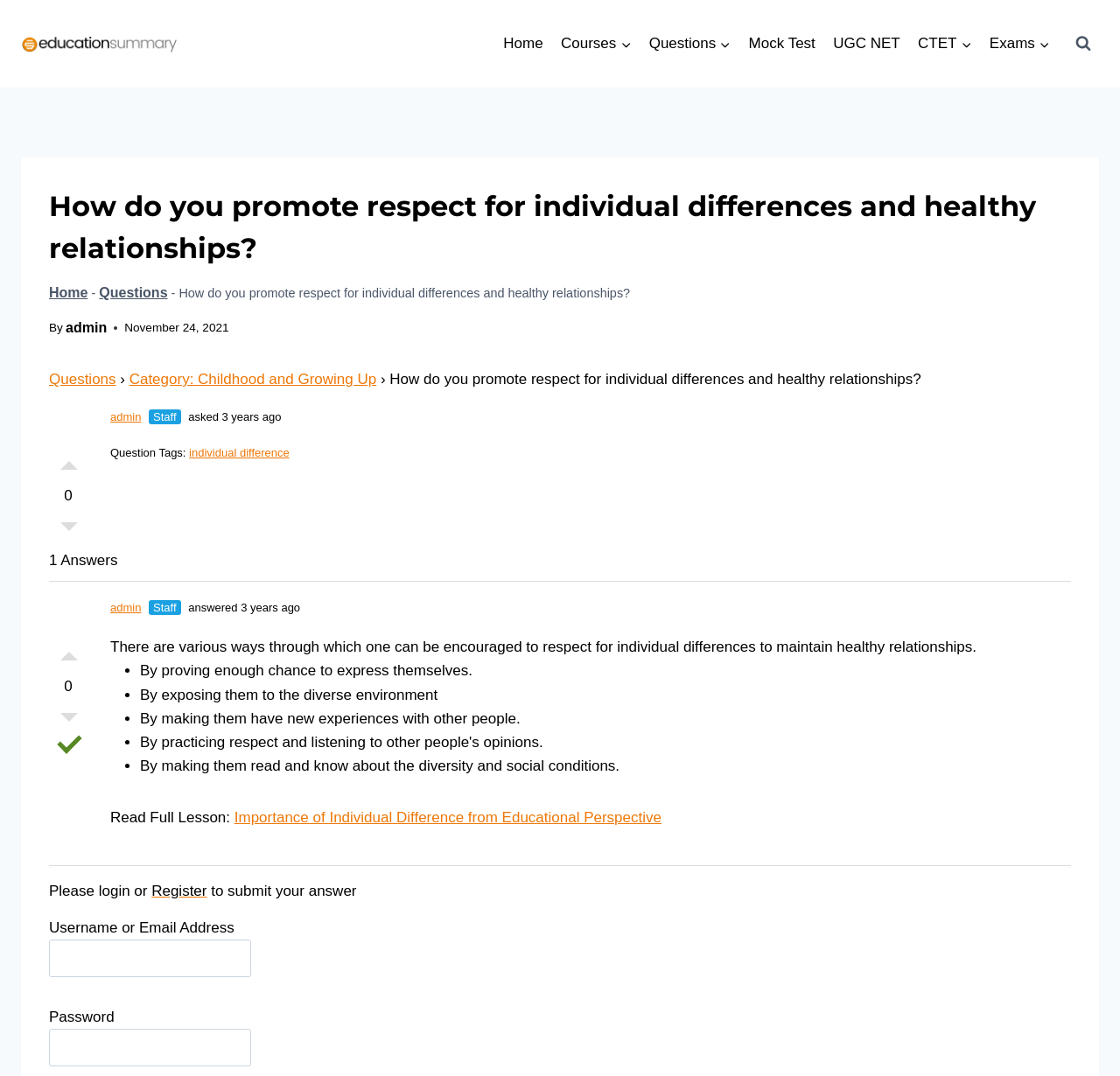Please identify the bounding box coordinates of where to click in order to follow the instruction: "Click the 'Home' link".

[0.441, 0.021, 0.493, 0.06]